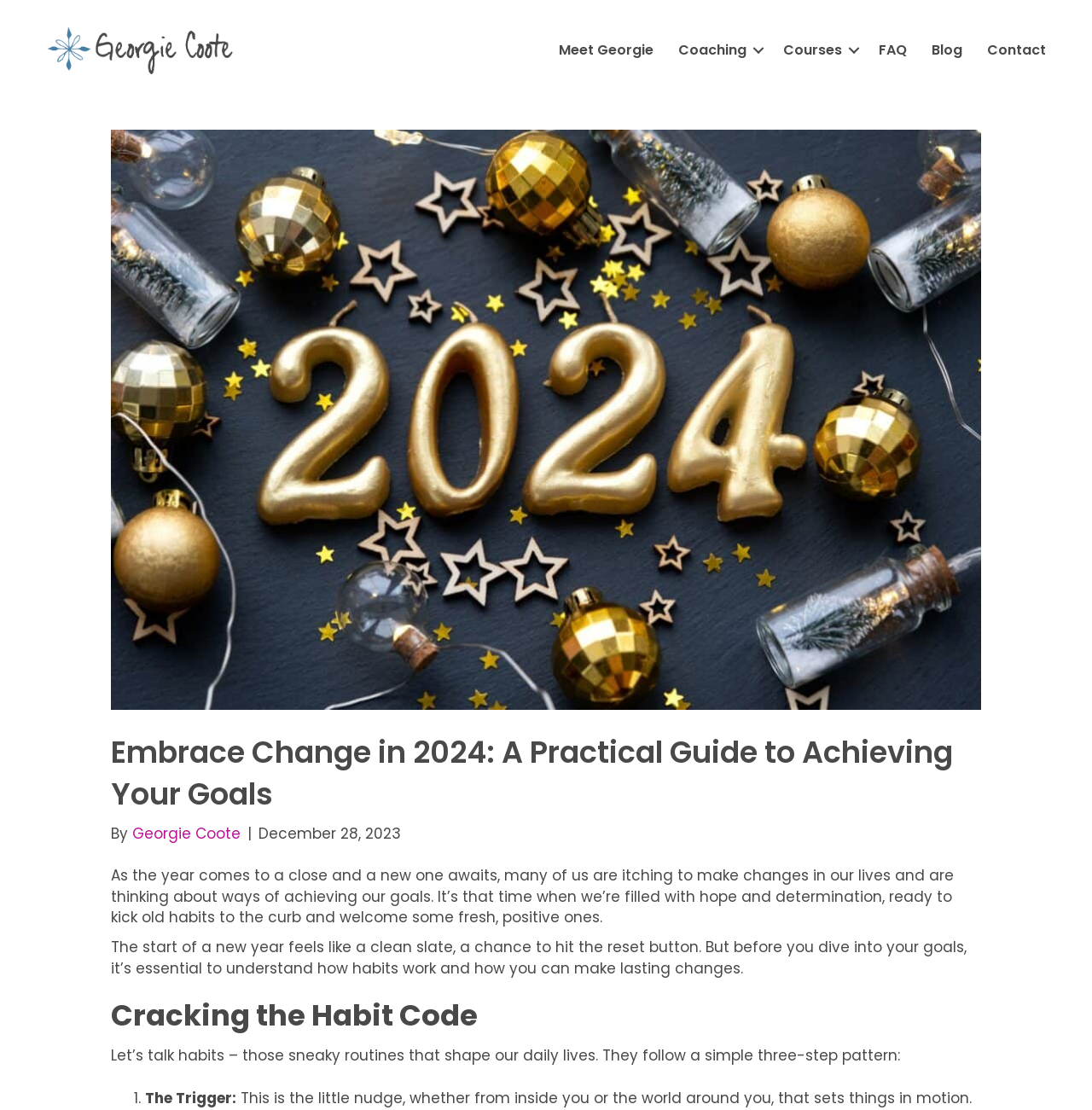Describe all significant elements and features of the webpage.

This webpage is about achieving personal goals and embracing change in the new year. At the top left, there is a link to "Wellness Coaching for Women" accompanied by a small image. On the top right, there is a navigation menu with links to "Meet Georgie", "Coaching", "Courses", "FAQ", "Blog", and "Contact".

Below the navigation menu, there is a large image related to achieving goals. Above the image, there is a header section with the title "Embrace Change in 2024: A Practical Guide to Achieving Your Goals" by Georgie Coote, along with the date "December 28, 2023".

The main content of the webpage starts with a paragraph discussing the desire to make changes in life and achieve goals at the start of a new year. This is followed by another paragraph emphasizing the importance of understanding how habits work in order to make lasting changes.

The next section is titled "Cracking the Habit Code" and discusses the three-step pattern of habits. This section includes a list with a single item, "The Trigger", which is described as the little nudge that sets things in motion.